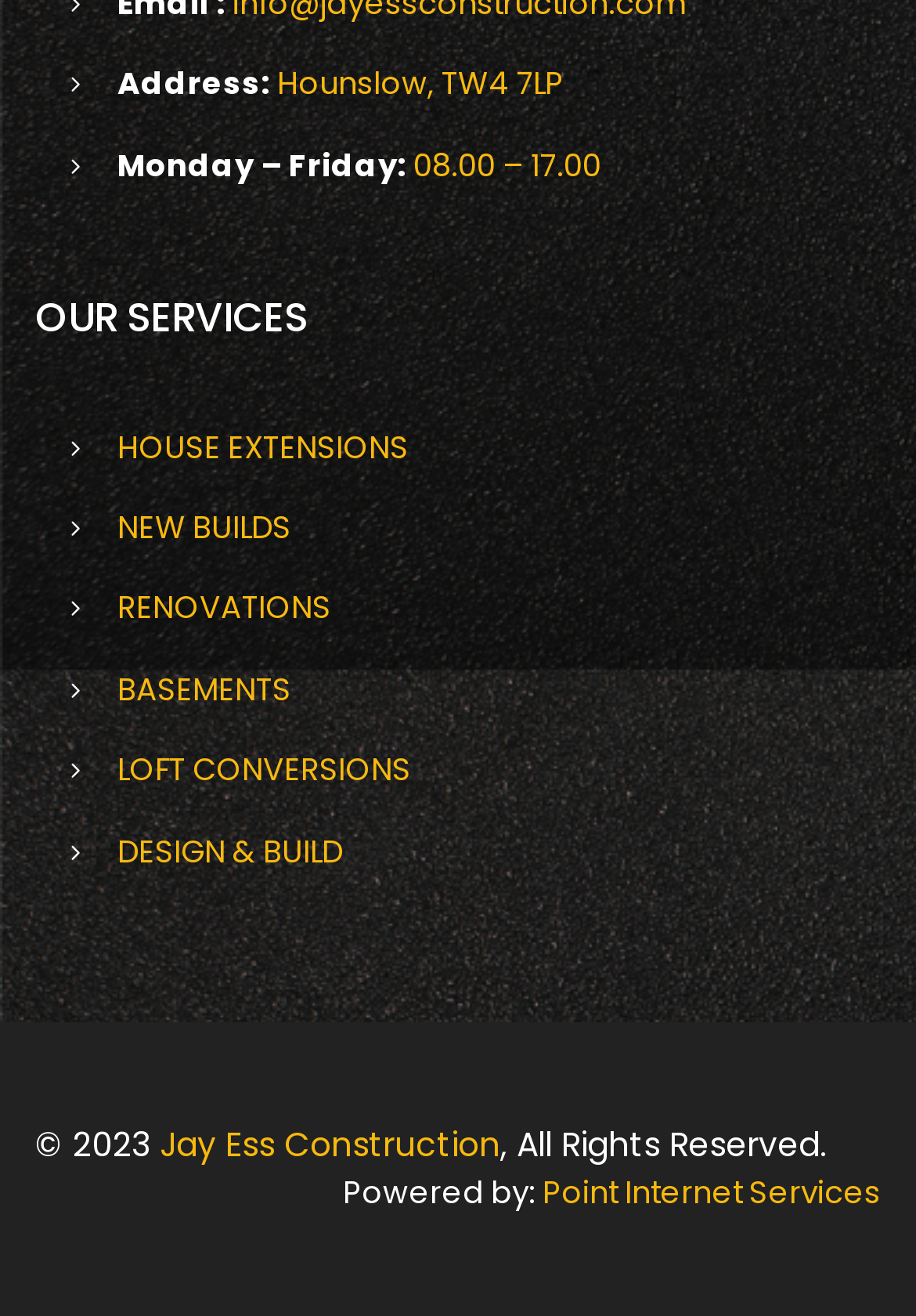Use a single word or phrase to answer this question: 
Who powers the webpage?

Point Internet Services